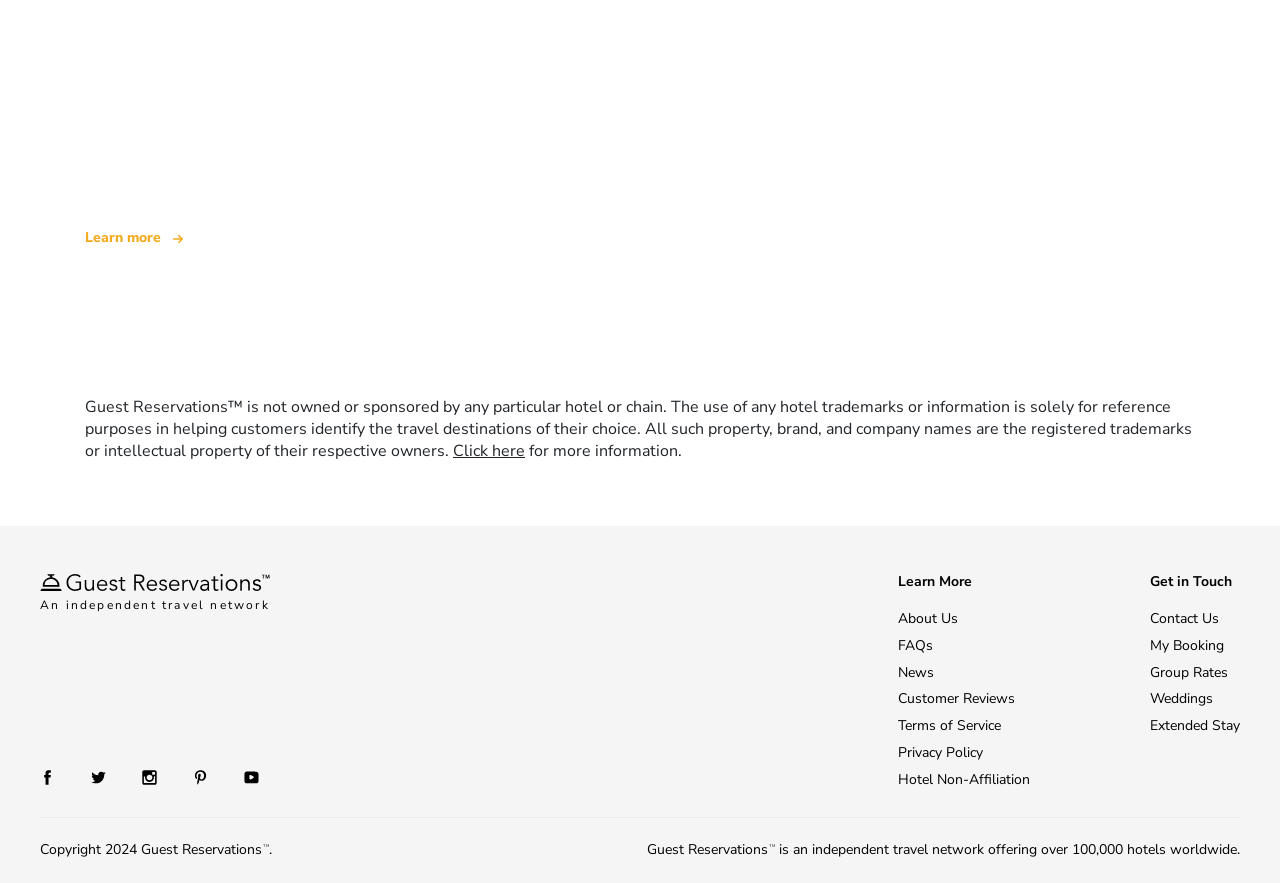How many hotels are offered by Guest Reservations?
Carefully examine the image and provide a detailed answer to the question.

The number of hotels offered by Guest Reservations can be found in the text 'offering over 100,000 hotels worldwide' at the top of the page. This is also repeated at the bottom of the page.